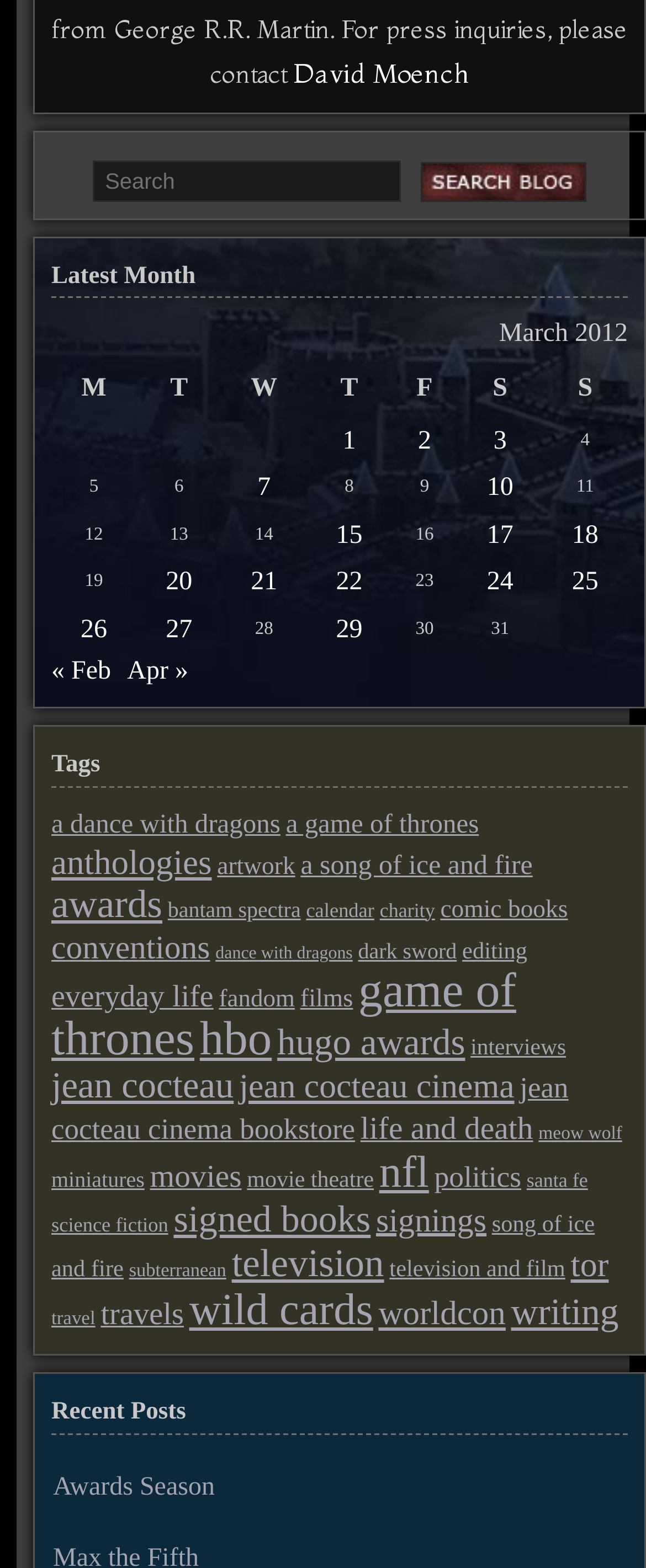Determine the bounding box coordinates of the clickable region to execute the instruction: "Go to previous month". The coordinates should be four float numbers between 0 and 1, denoted as [left, top, right, bottom].

[0.079, 0.419, 0.172, 0.437]